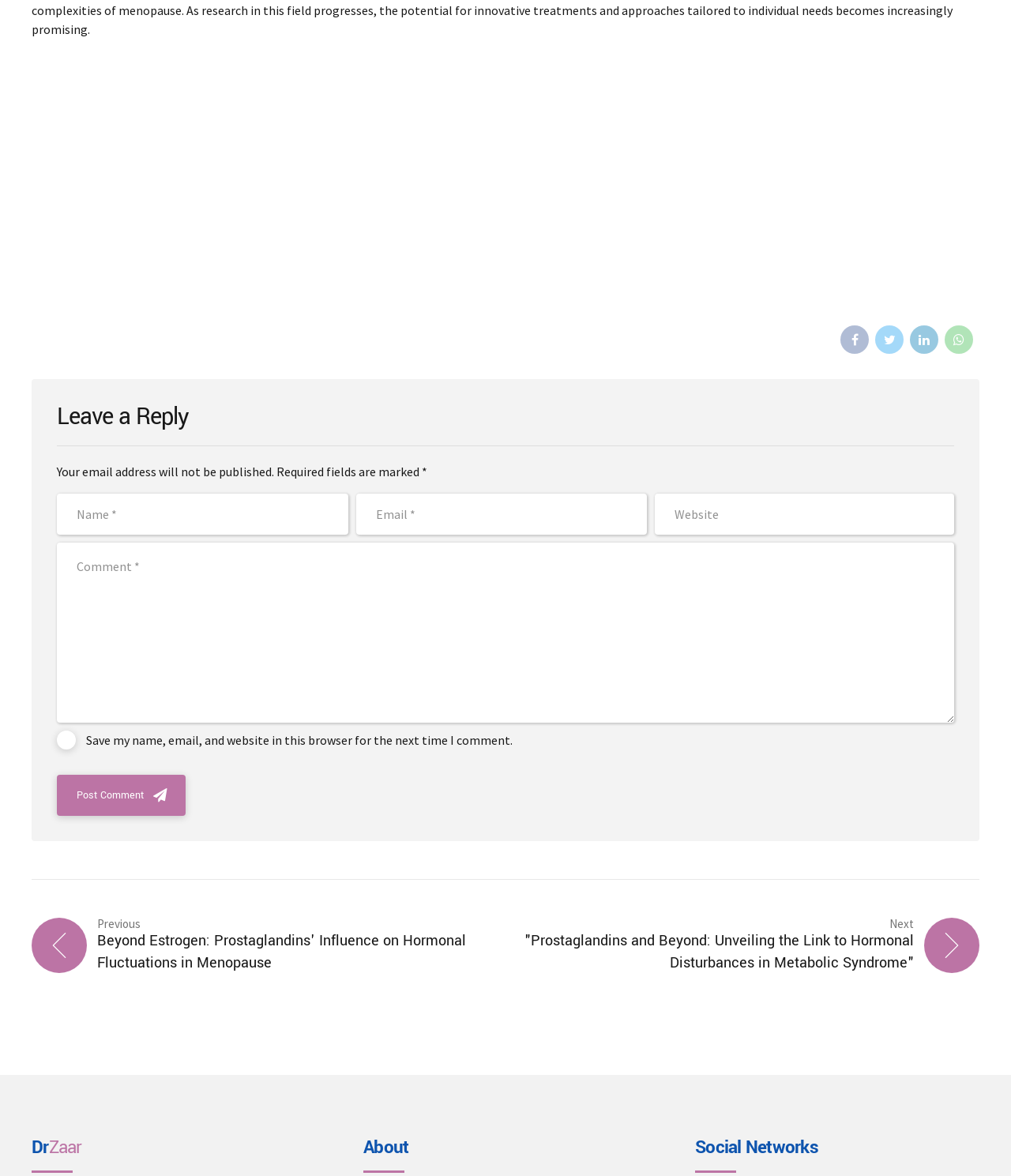Please identify the bounding box coordinates of the element's region that should be clicked to execute the following instruction: "Enter your email address". The bounding box coordinates must be four float numbers between 0 and 1, i.e., [left, top, right, bottom].

[0.056, 0.461, 0.944, 0.614]